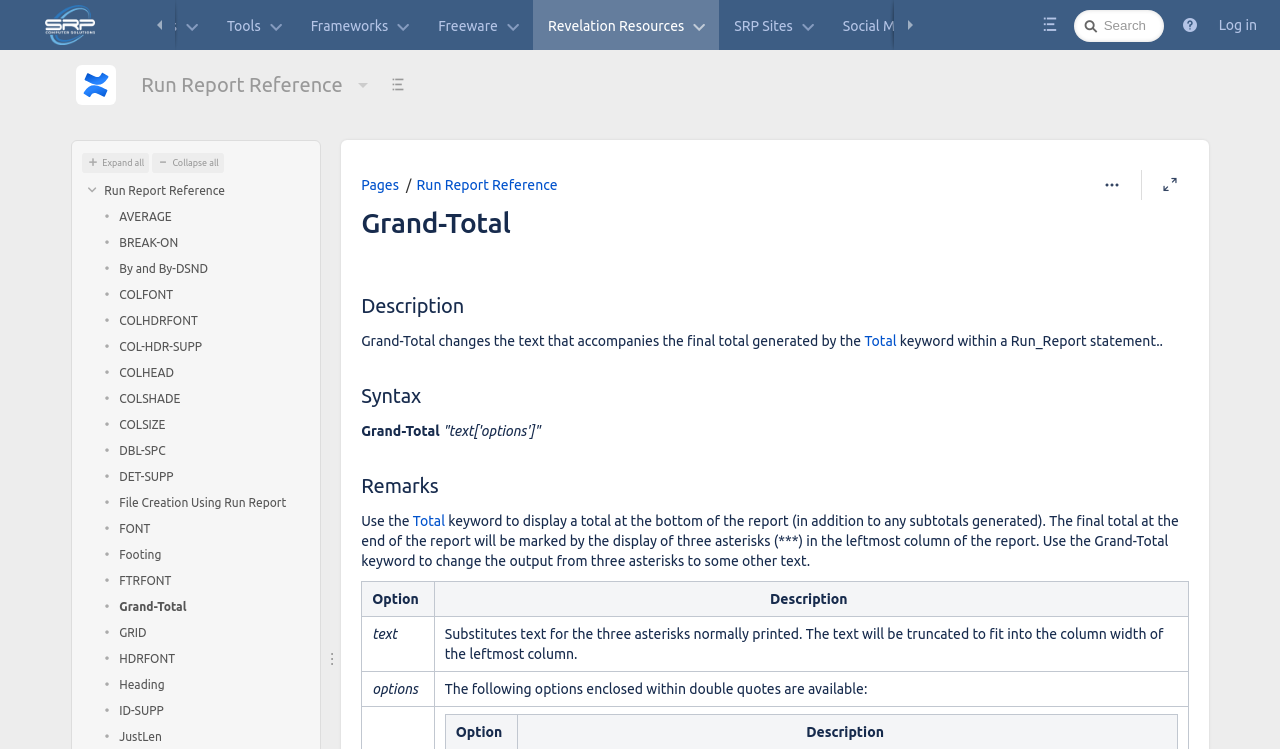Pinpoint the bounding box coordinates of the clickable area needed to execute the instruction: "Register on the website". The coordinates should be specified as four float numbers between 0 and 1, i.e., [left, top, right, bottom].

None